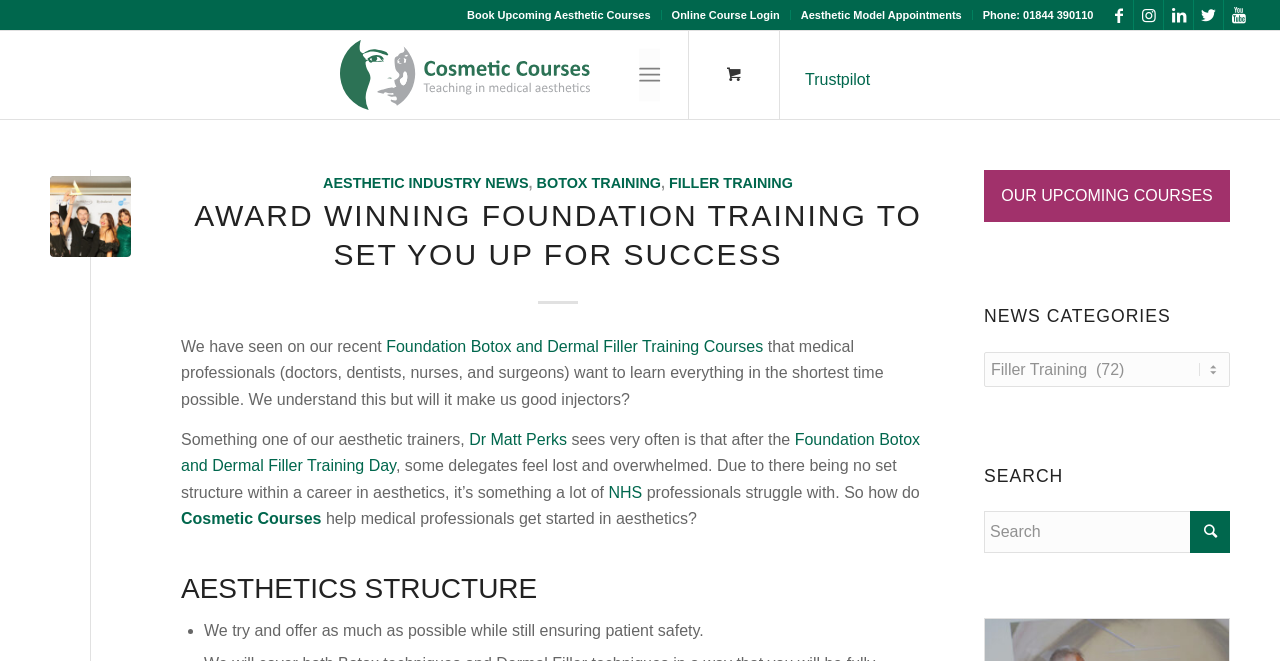Determine the bounding box for the UI element that matches this description: "Twitter".

[0.933, 0.0, 0.956, 0.045]